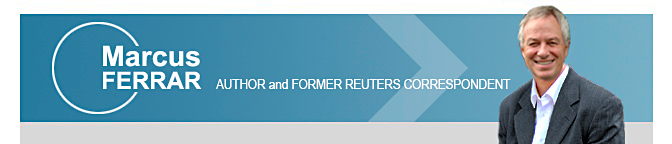Describe thoroughly the contents of the image.

The image features Marcus Ferrar, an accomplished author and former Reuters correspondent, prominently displayed in a modern layout. The background is a sleek blue gradient that conveys professionalism, while the text emphasizes his name in bold white letters—"Marcus FERRAR"—with "AUTHOR and FORMER REUTERS CORRESPONDENT" clearly indicated beneath. To the right of his name, Ferrar is portrayed smiling, clad in a smart jacket, exuding a friendly yet professional demeanor. This combination of visual elements effectively highlights his credentials and approachable nature, appealing to readers and clients interested in his work as a writer and communication consultant.